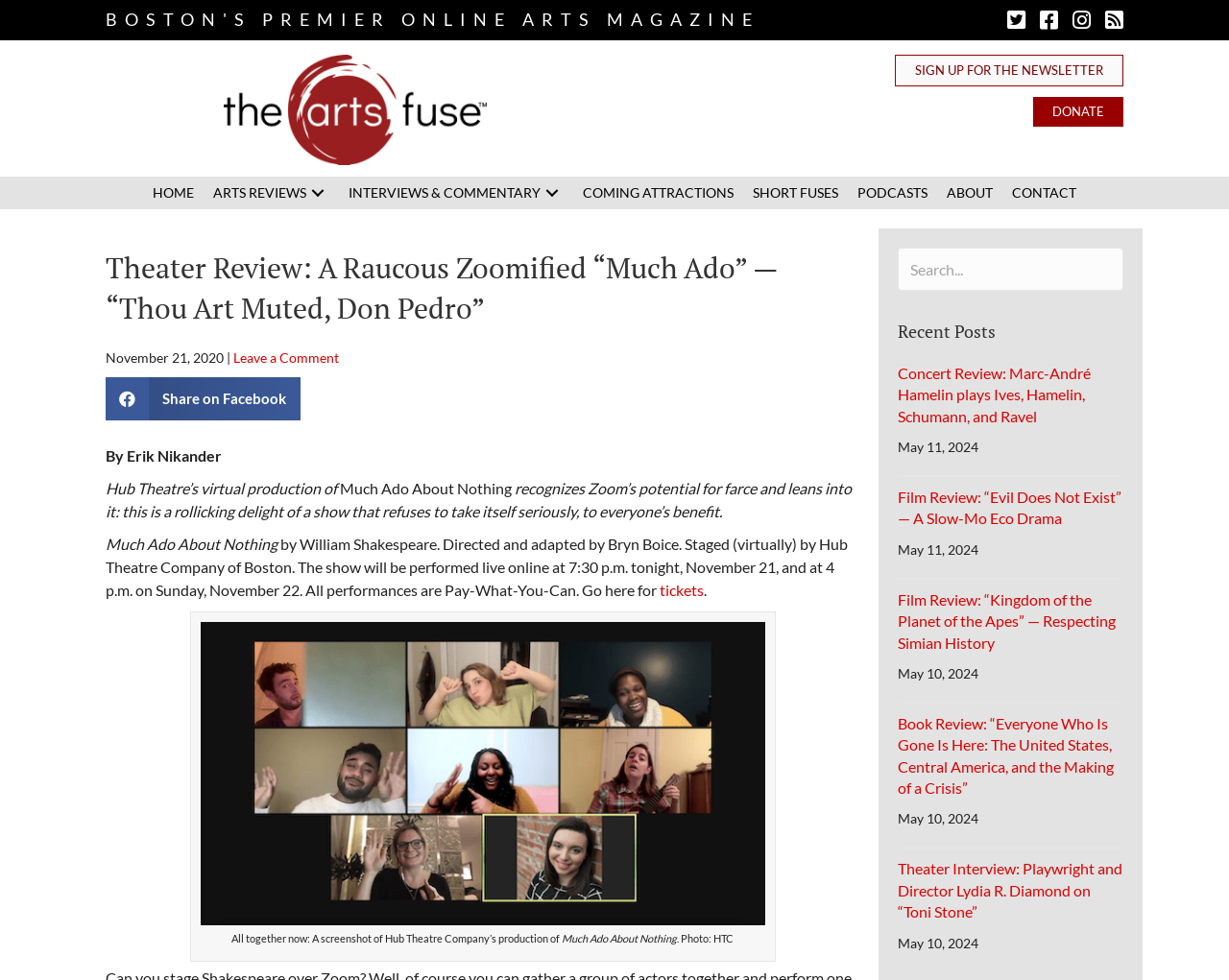Please study the image and answer the question comprehensively:
What is the name of the theater company?

I found the answer by reading the text 'Staged (virtually) by Hub Theatre Company of Boston.' which is part of the article about the theater review.